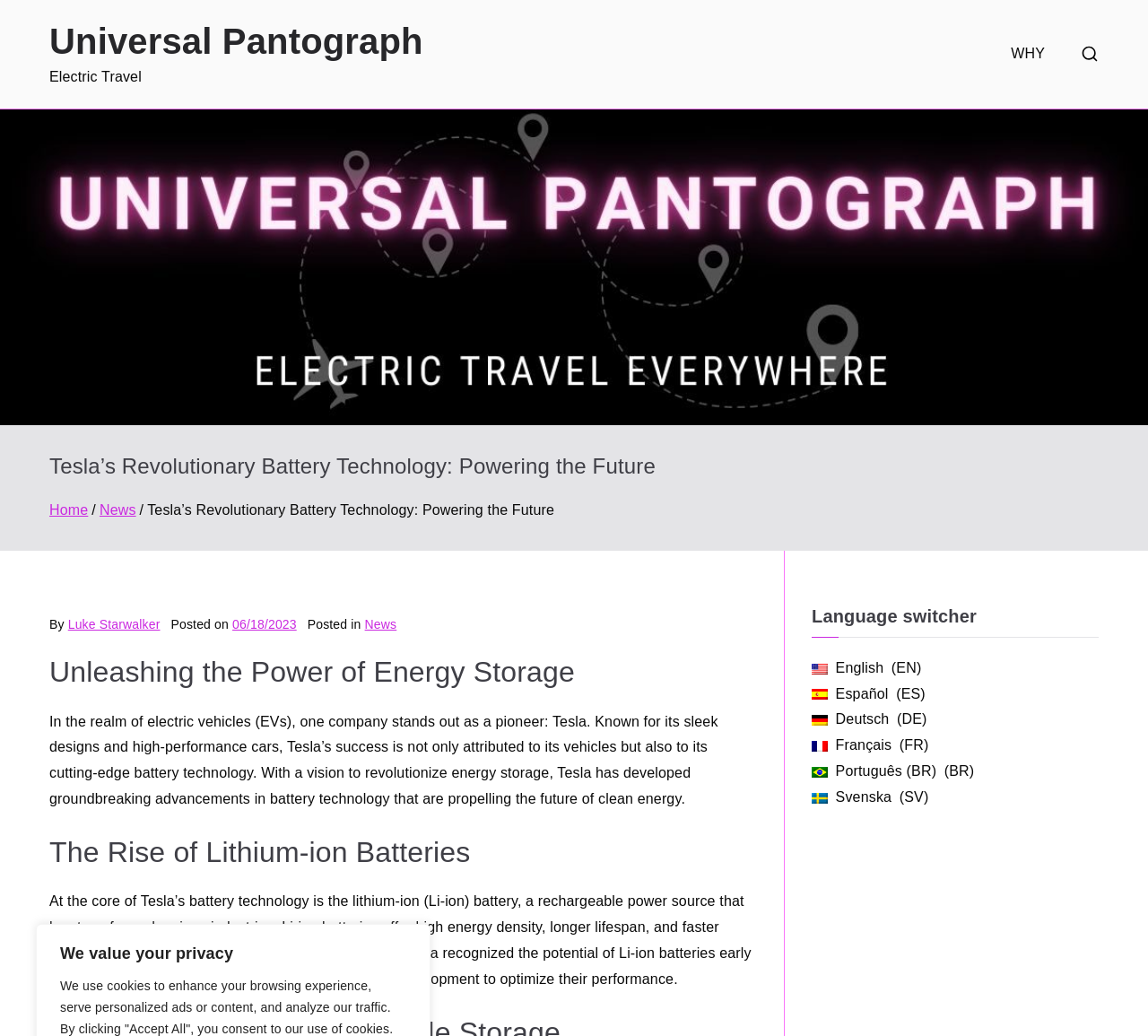Please provide a comprehensive answer to the question based on the screenshot: What is the company mentioned in the article?

I read the article content and found that the company mentioned is Tesla, which is known for its electric vehicles and battery technology.